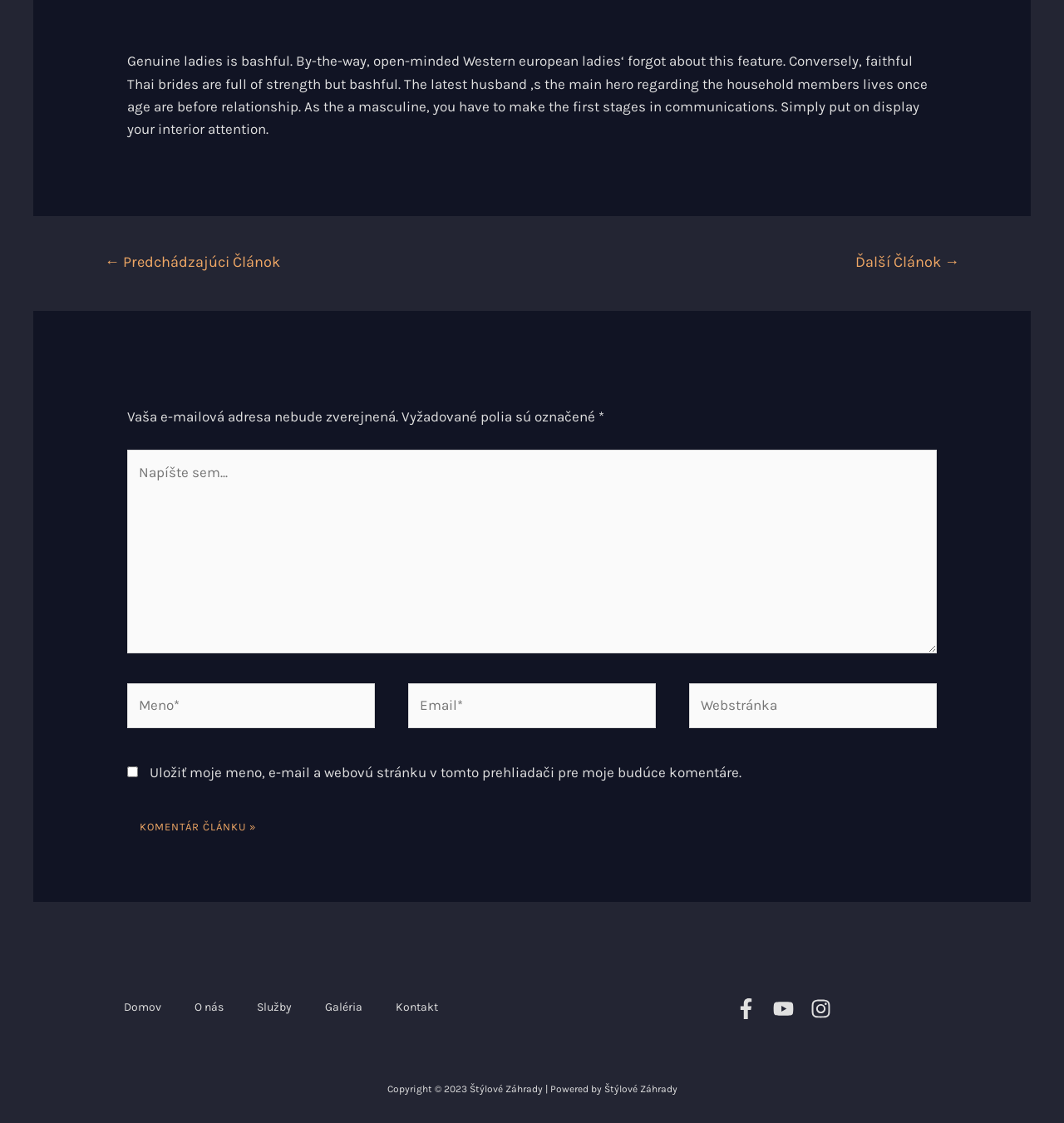Answer succinctly with a single word or phrase:
What is the copyright information?

Copyright 2023 Štýlové Záhrady